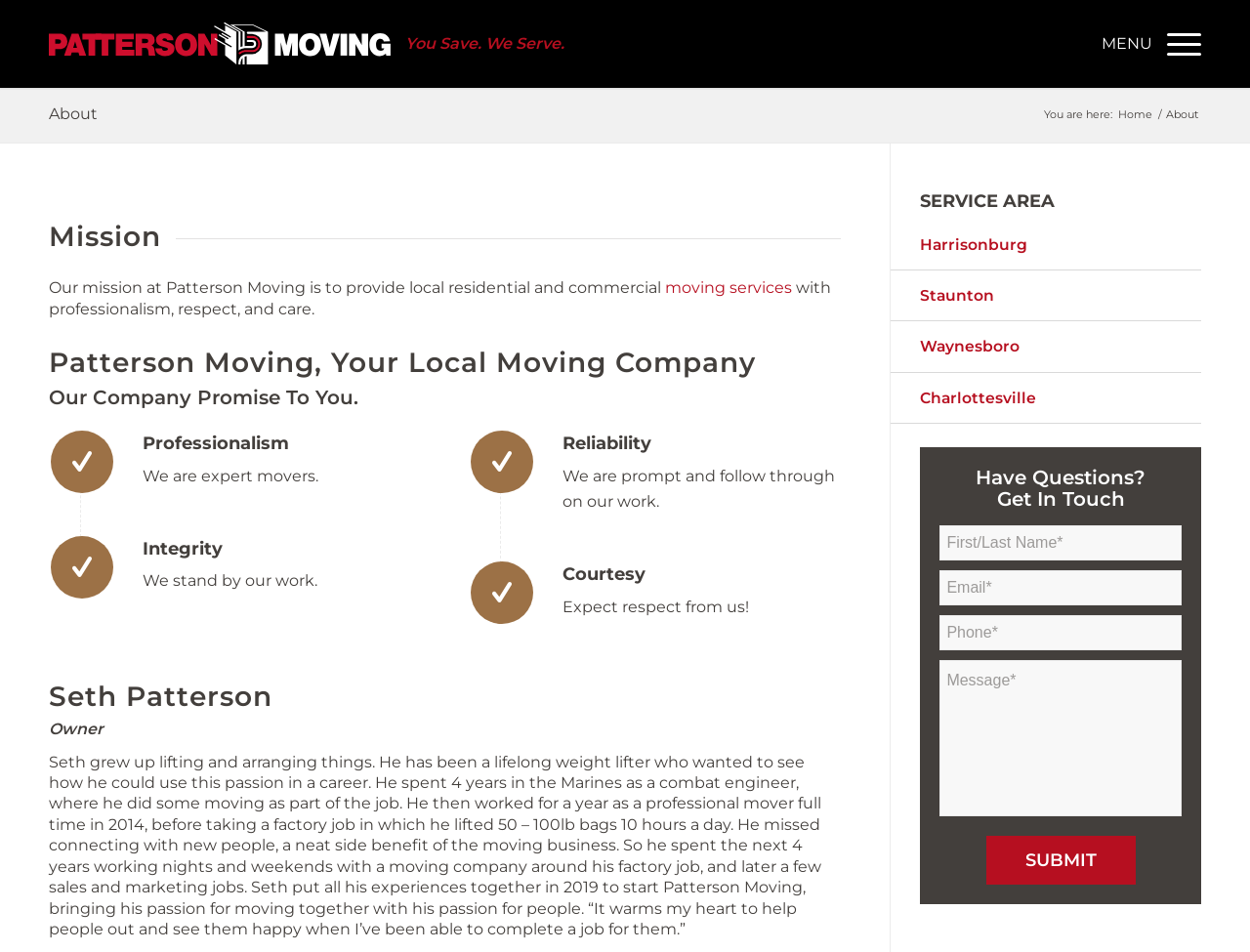Indicate the bounding box coordinates of the element that needs to be clicked to satisfy the following instruction: "Click the 'Menu' button". The coordinates should be four float numbers between 0 and 1, i.e., [left, top, right, bottom].

[0.923, 0.0, 0.961, 0.092]